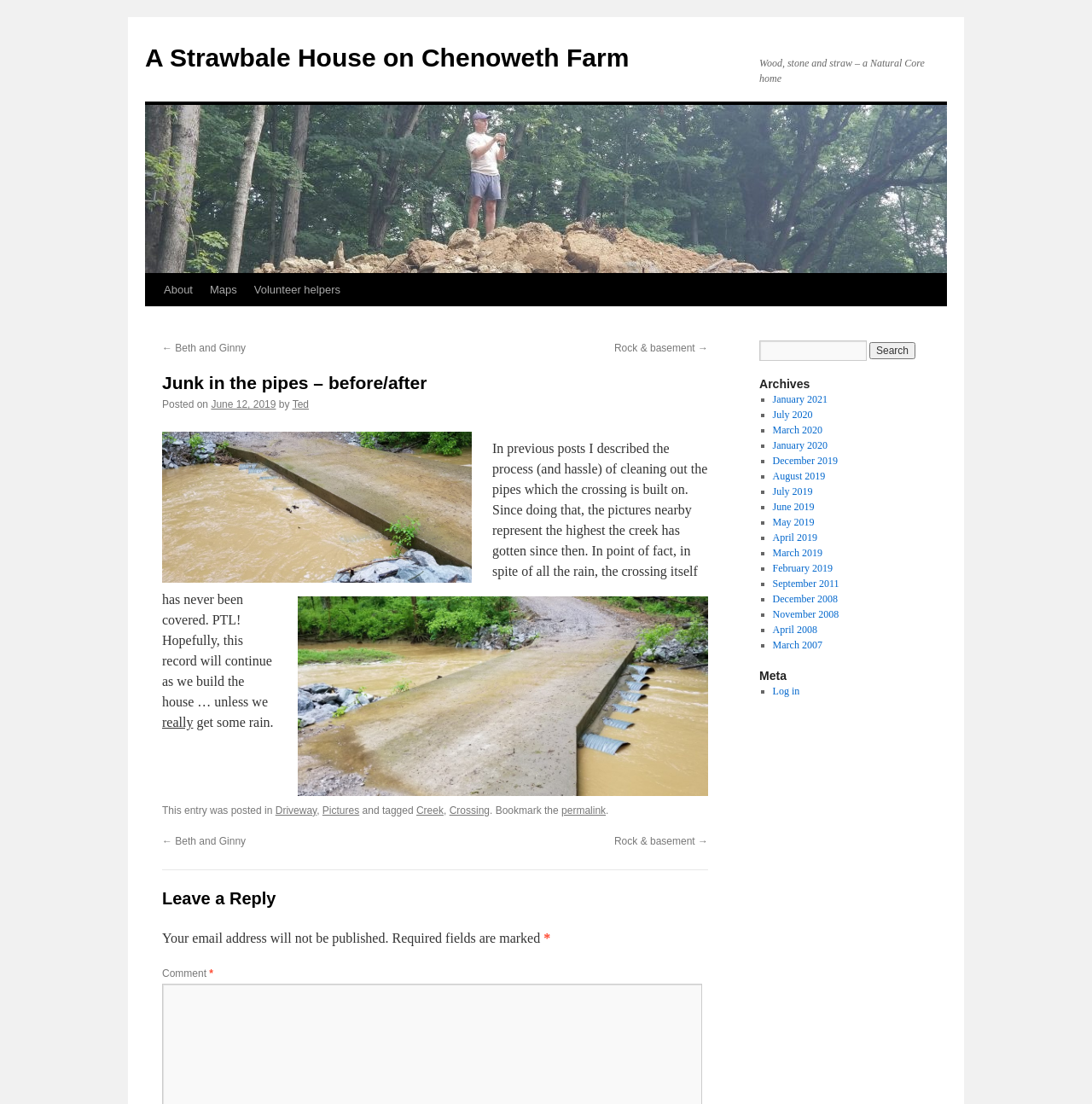Please find the bounding box coordinates of the element's region to be clicked to carry out this instruction: "Leave a reply".

[0.148, 0.802, 0.648, 0.827]